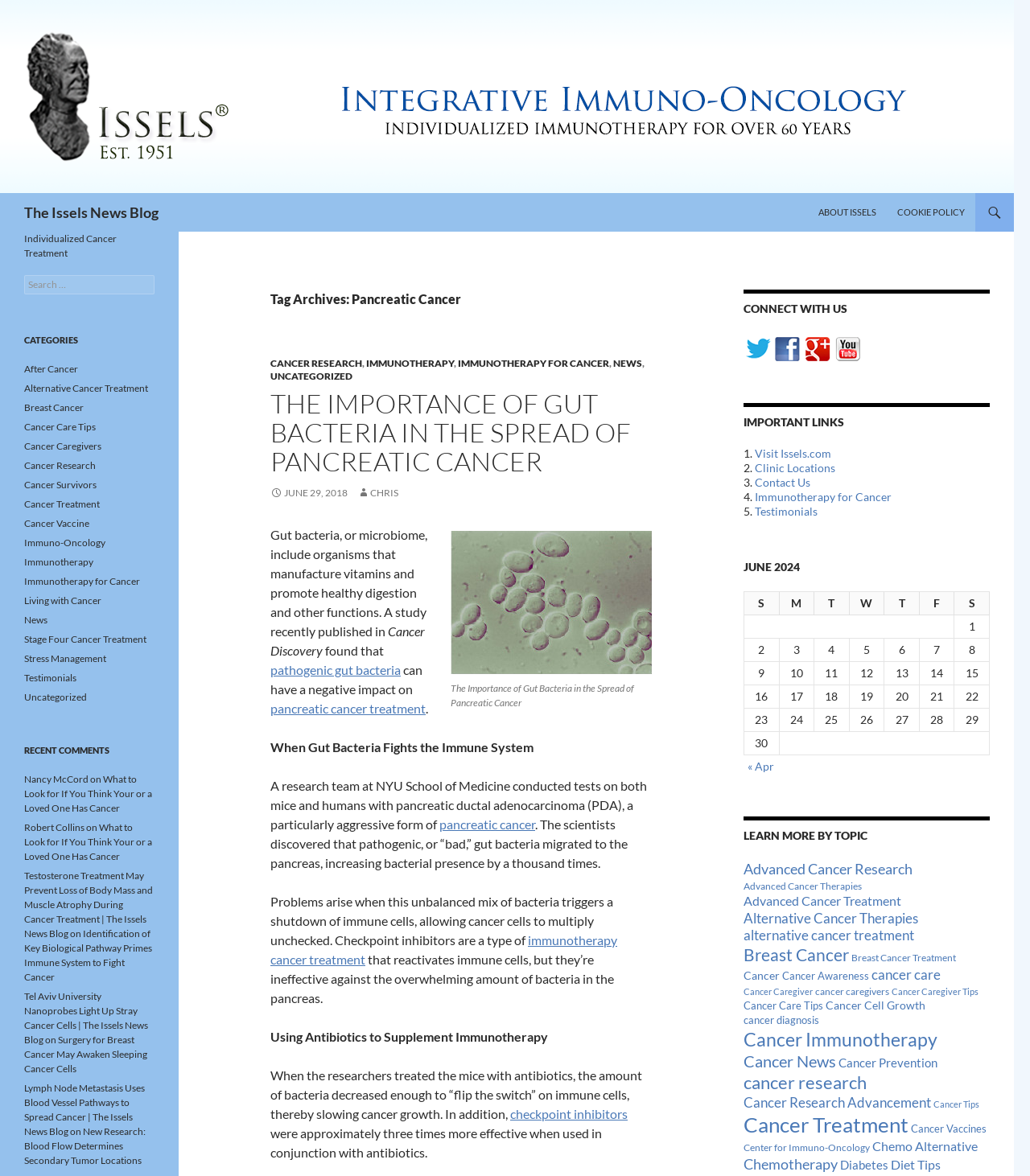What is the topic of the blog post?
Refer to the image and provide a one-word or short phrase answer.

Pancreatic Cancer